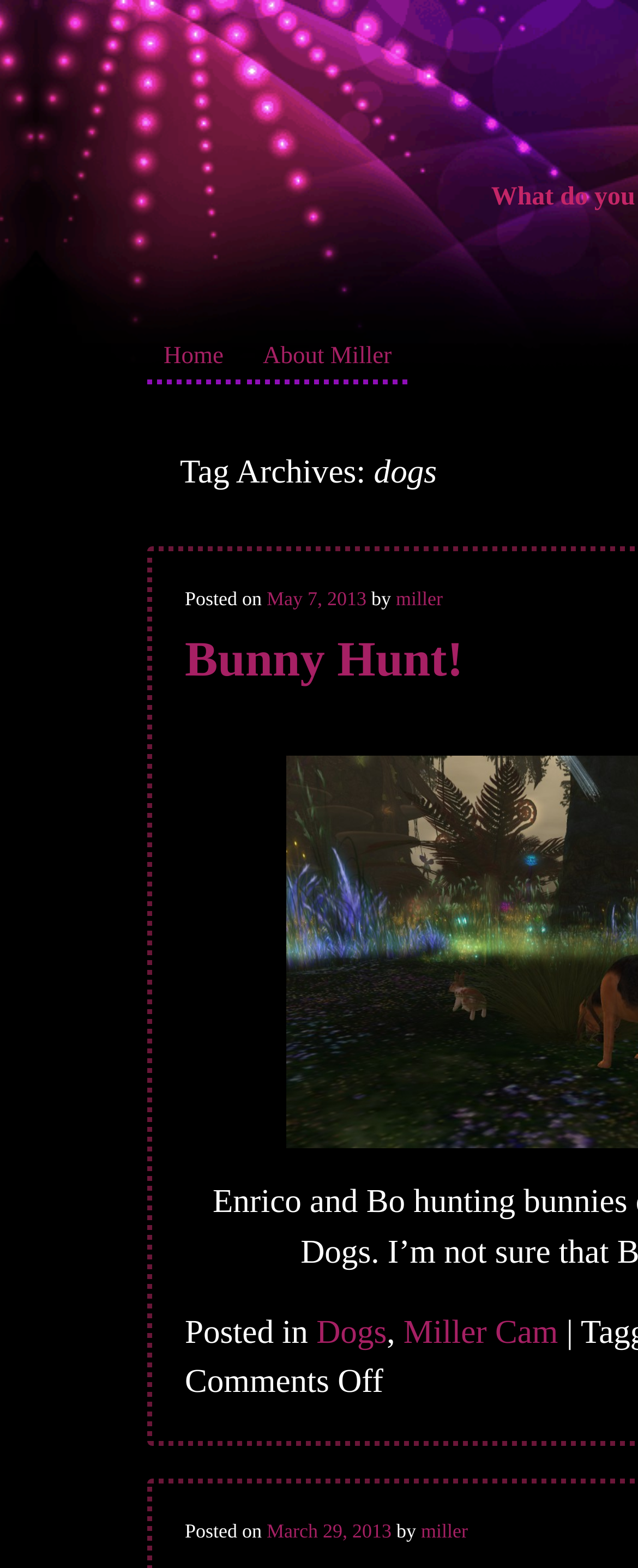Using the description: "Miller Cam", determine the UI element's bounding box coordinates. Ensure the coordinates are in the format of four float numbers between 0 and 1, i.e., [left, top, right, bottom].

[0.632, 0.838, 0.875, 0.861]